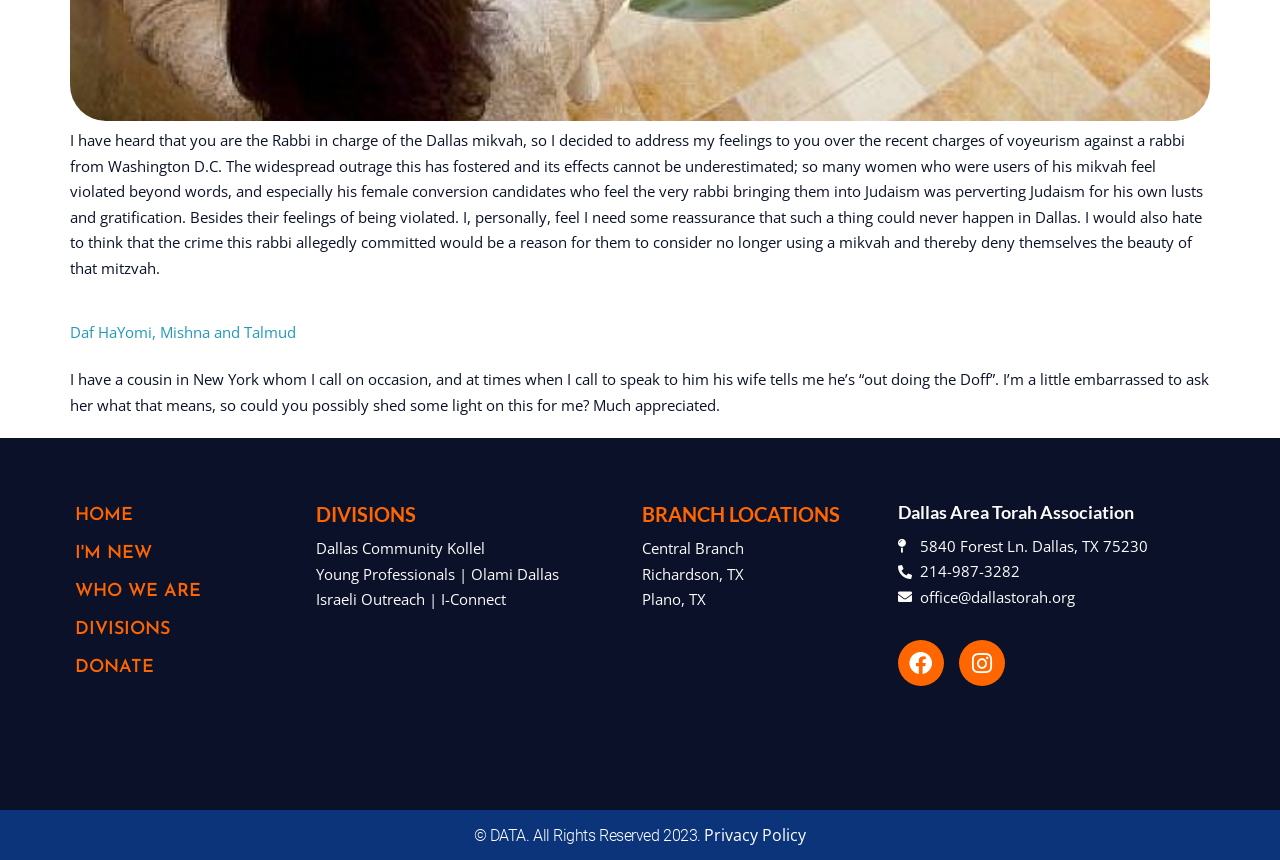Identify the bounding box coordinates for the UI element that matches this description: "214-987-3282".

[0.701, 0.65, 0.941, 0.68]